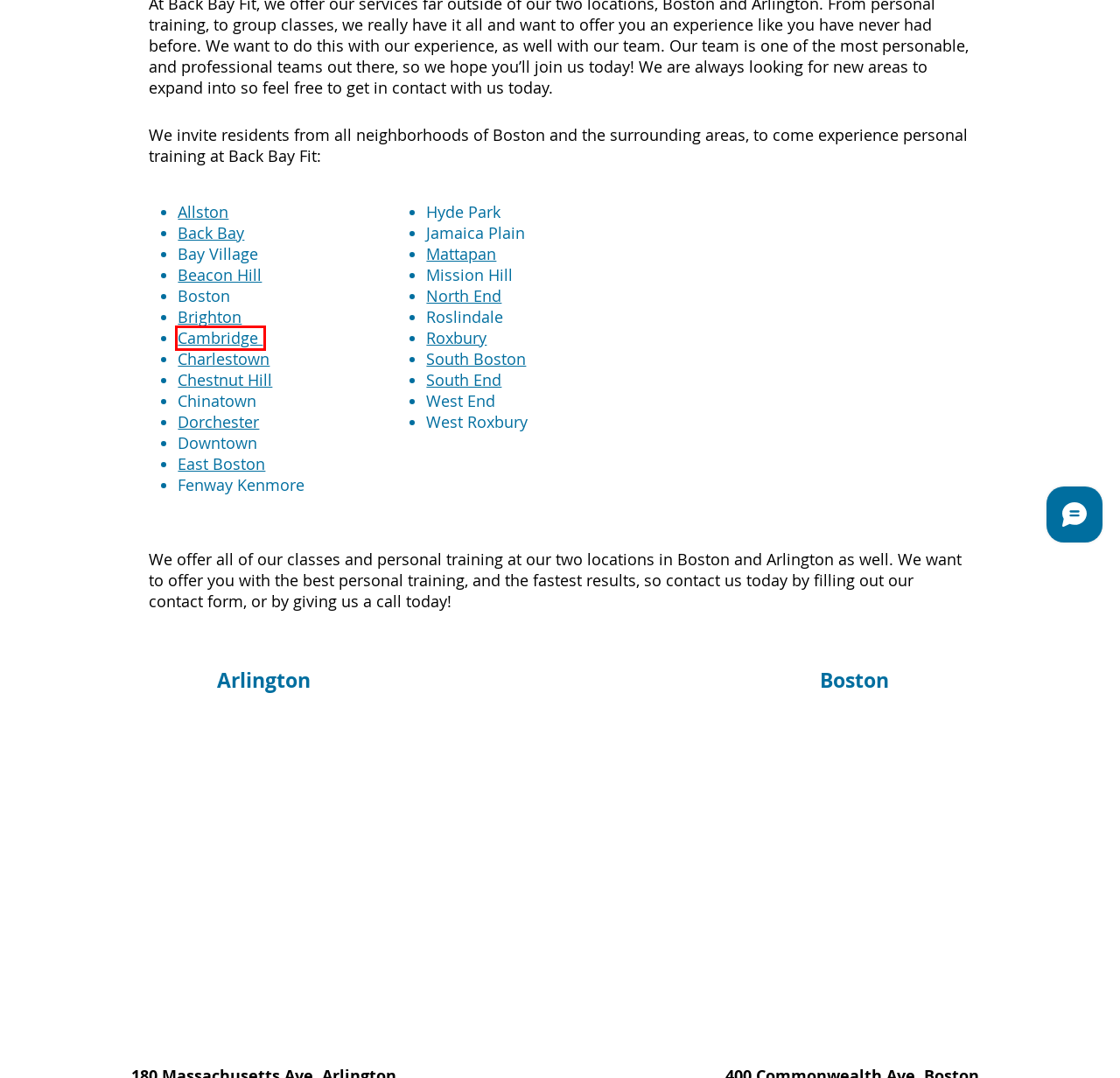You are presented with a screenshot of a webpage containing a red bounding box around an element. Determine which webpage description best describes the new webpage after clicking on the highlighted element. Here are the candidates:
A. Gyms In Chestnut Hill MA, For Dynamic Personal Training
B. South End, MA | BACK BAY FIT
C. North End, MA | BACK BAY FIT
D. Gyms In Cambridge MA - Personal Training for Fitness
E. Top Gyms in Back Bay: Your Fitness with Personal Training
F. South Boston Personal Training | BACK BAY FIT
G. Top Gyms in Brighton MA For Personal Training
H. Gyms in Charlestown MA for Personal Training

D